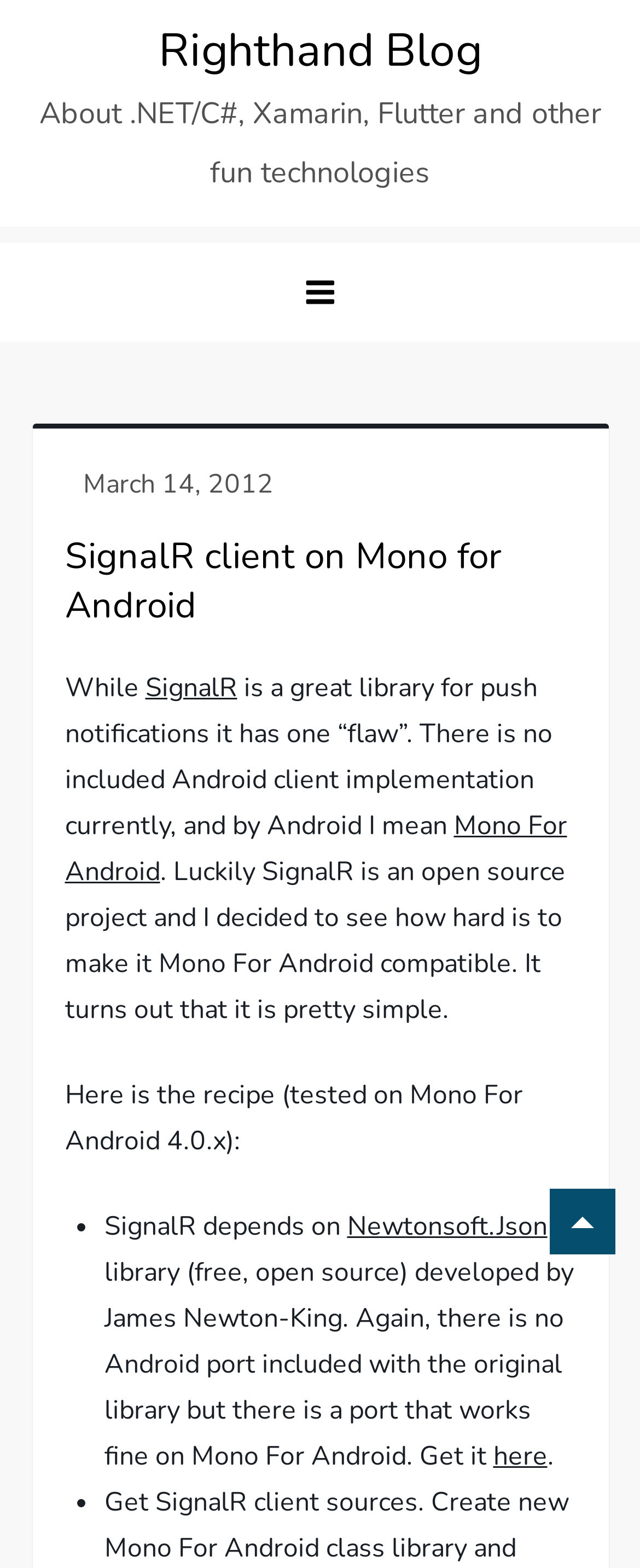Can you extract the headline from the webpage for me?

SignalR client on Mono for Android